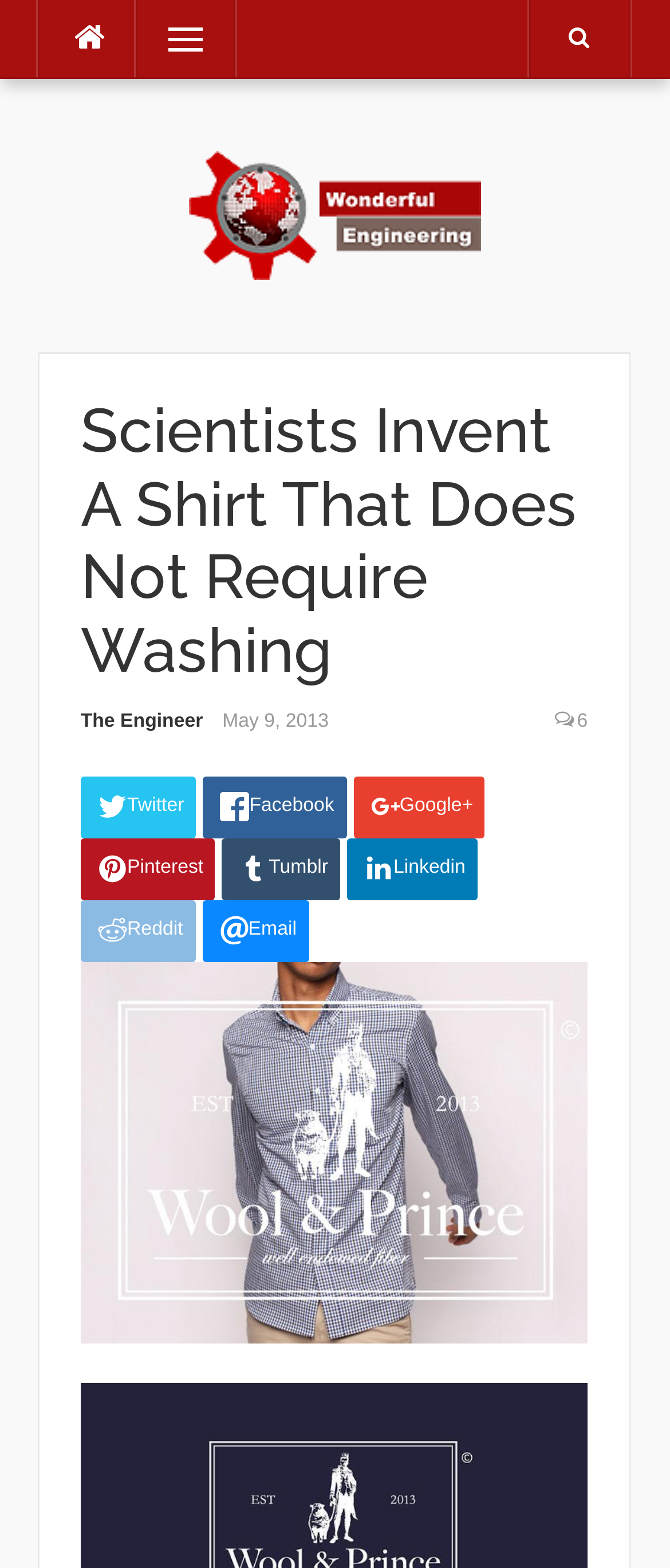What is the name of the website?
Based on the image, provide a one-word or brief-phrase response.

Wonderful Engineering